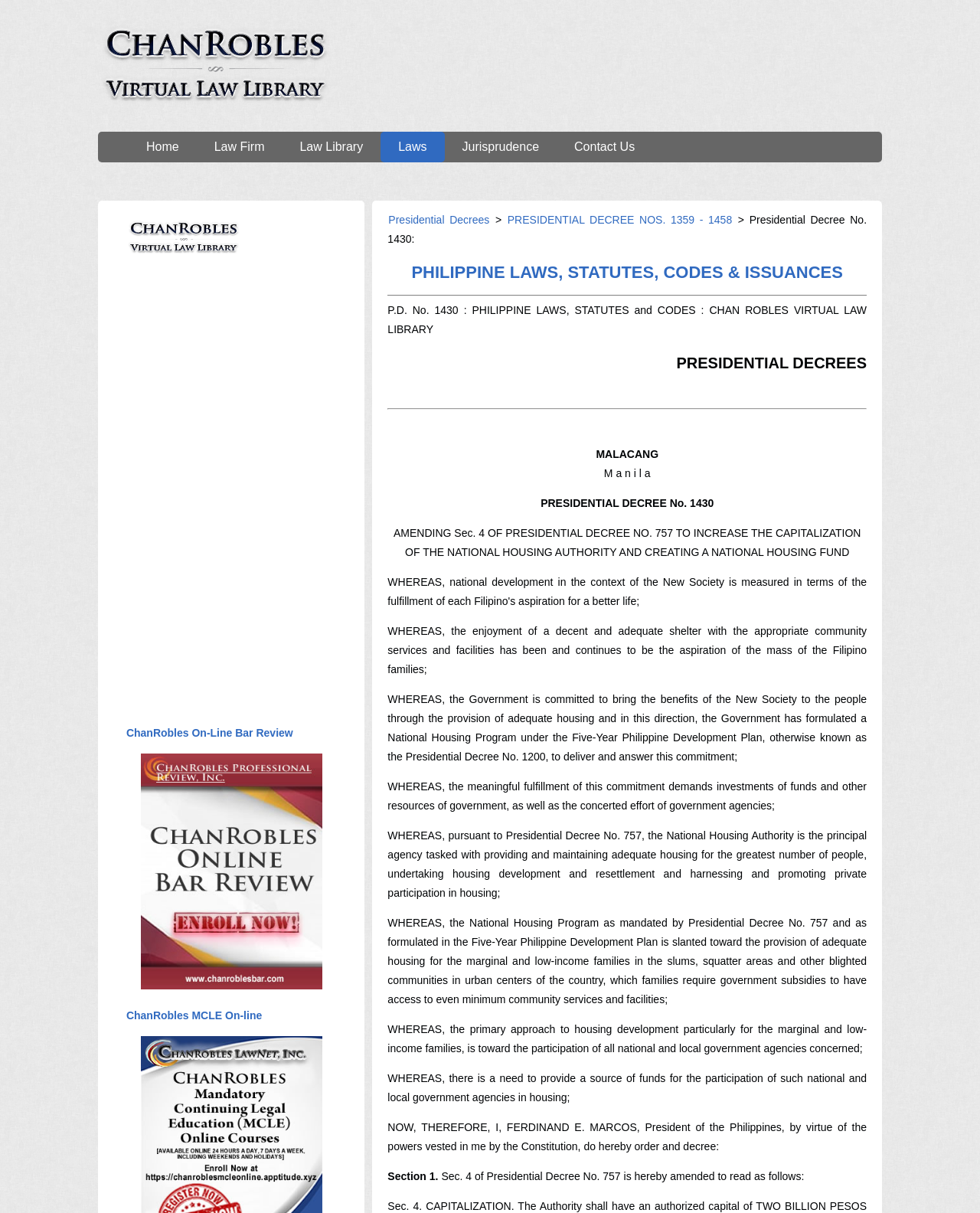Please find the bounding box coordinates of the element that needs to be clicked to perform the following instruction: "Go to ChanRobles On-Line Bar Review". The bounding box coordinates should be four float numbers between 0 and 1, represented as [left, top, right, bottom].

[0.128, 0.599, 0.3, 0.609]